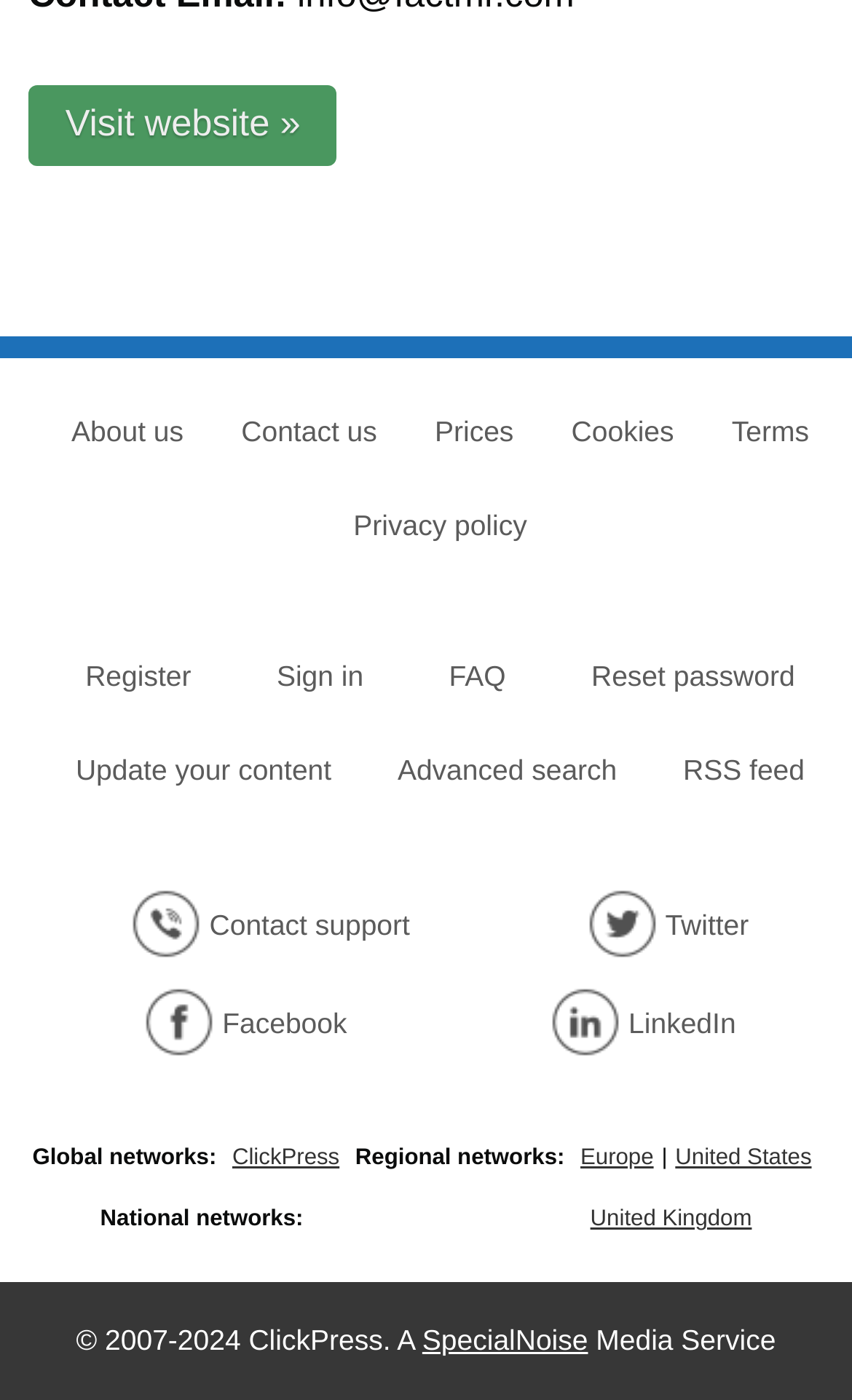Locate the bounding box coordinates of the element that should be clicked to fulfill the instruction: "Learn about the company".

[0.084, 0.285, 0.215, 0.332]